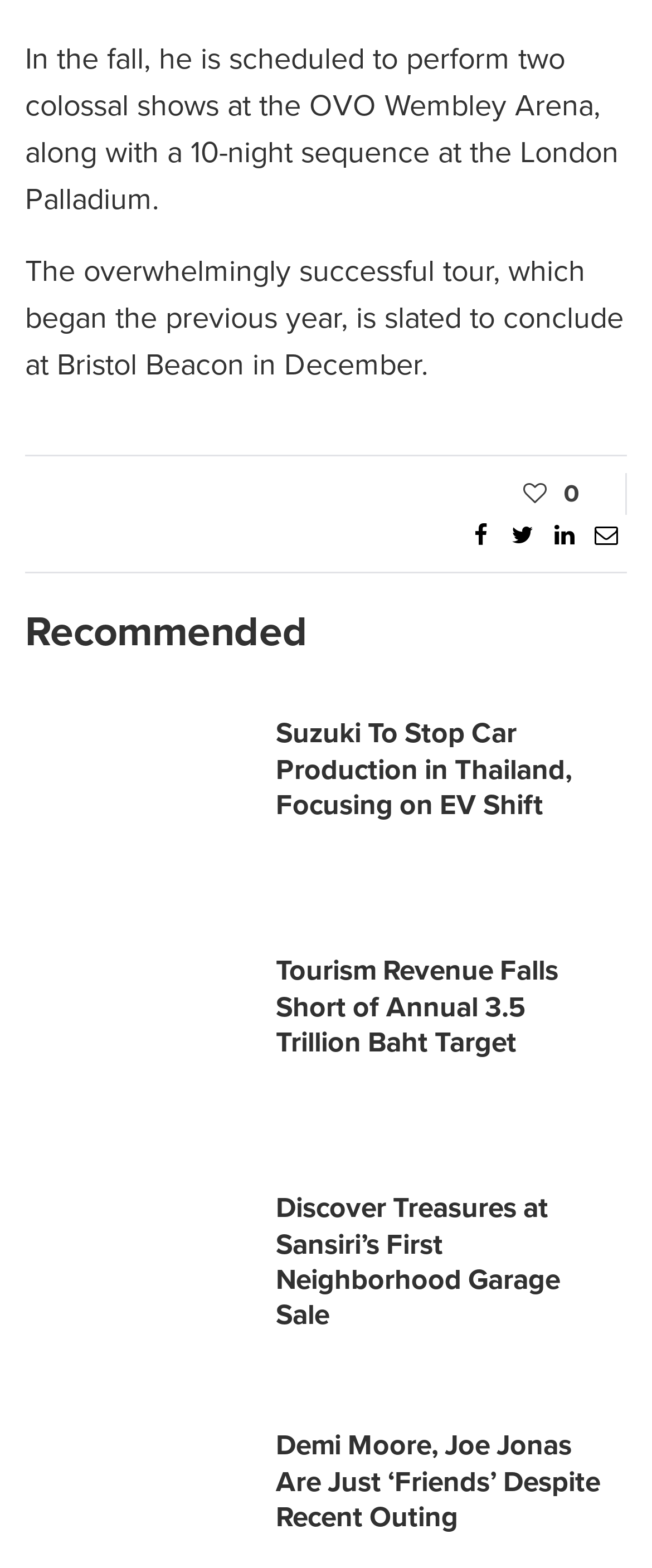Locate the bounding box coordinates of the element that should be clicked to execute the following instruction: "Discover Treasures at Sansiri’s First Neighborhood Garage Sale".

[0.038, 0.755, 0.372, 0.873]